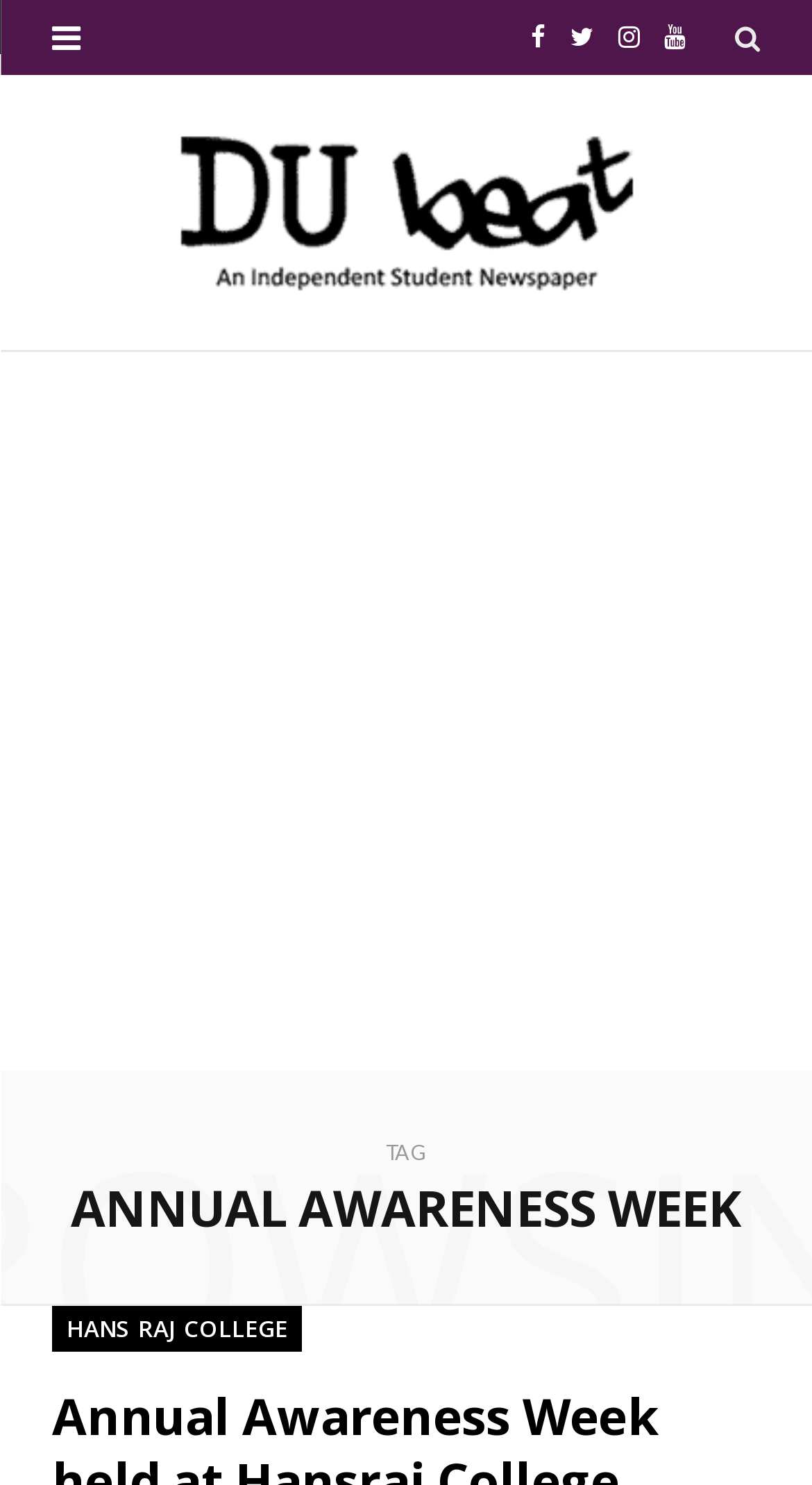Create a full and detailed caption for the entire webpage.

The webpage is an archive of Annual Awareness Week articles from DU Beat, Delhi University's Independent Student Newspaper. At the top right corner, there are four social media links: Facebook, Twitter, Instagram, and YouTube, each represented by an icon. Below these links, there is a larger link to the DU Beat website, accompanied by a logo image.

On the left side of the page, there is a large advertisement iframe that takes up most of the vertical space. Above the advertisement, there is a small text "TAG". 

The main content of the page is headed by a title "ANNUAL AWARENESS WEEK" in a prominent font. Below this title, there is a link to an article from HANS RAJ COLLEGE, which is likely one of the awareness week articles.